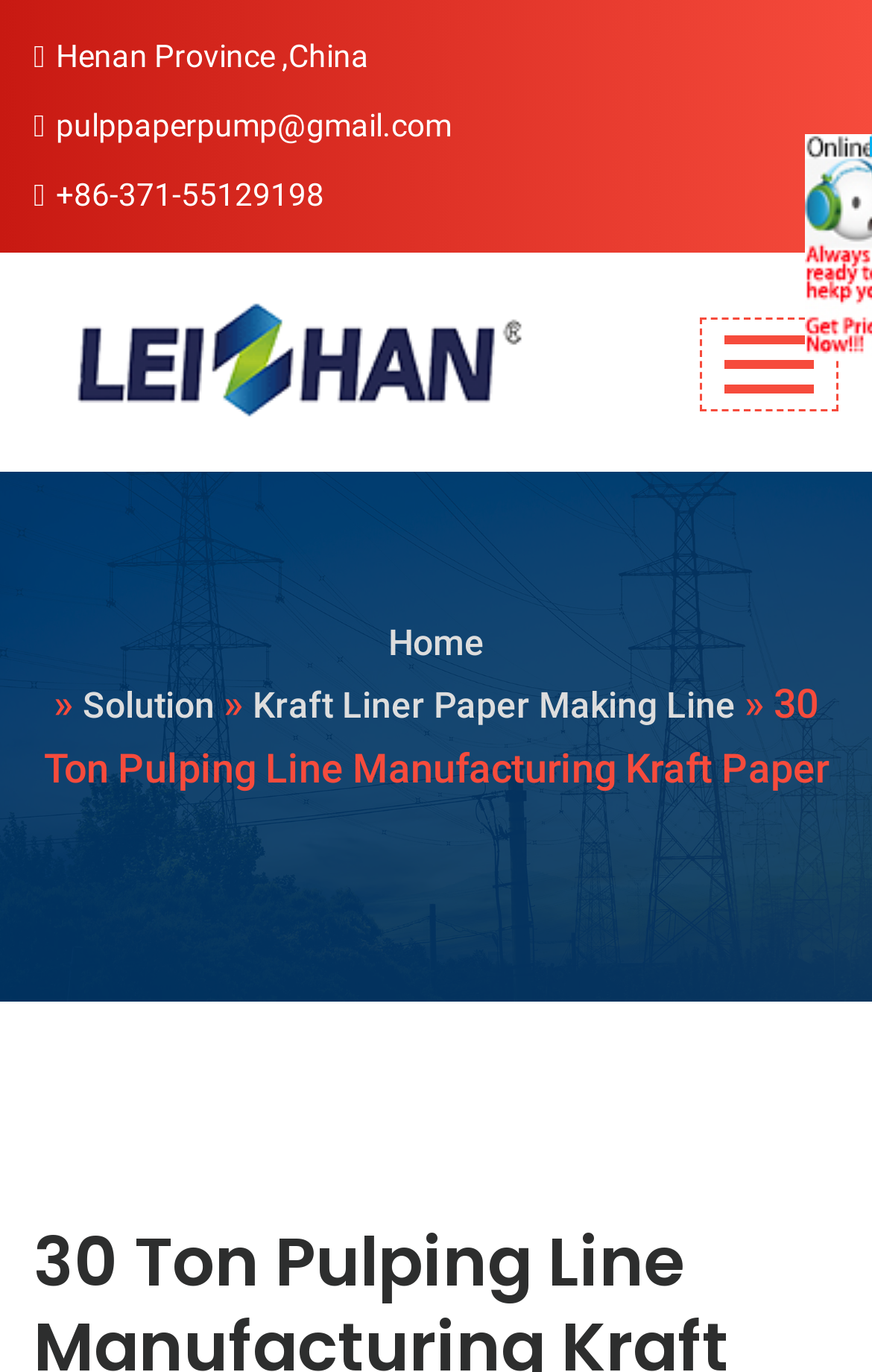Give a concise answer of one word or phrase to the question: 
What is the contact email of the company?

pulppaperpump@gmail.com